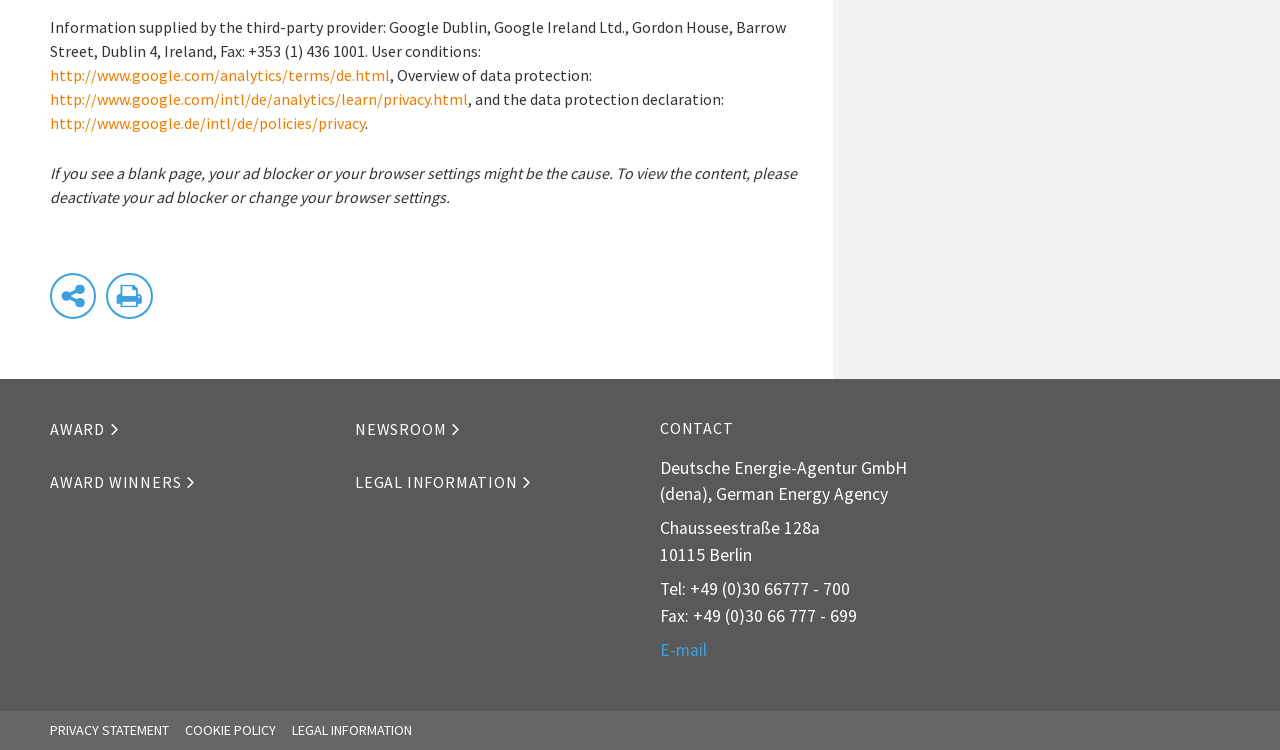Please specify the bounding box coordinates for the clickable region that will help you carry out the instruction: "View Google Analytics terms".

[0.039, 0.086, 0.305, 0.113]